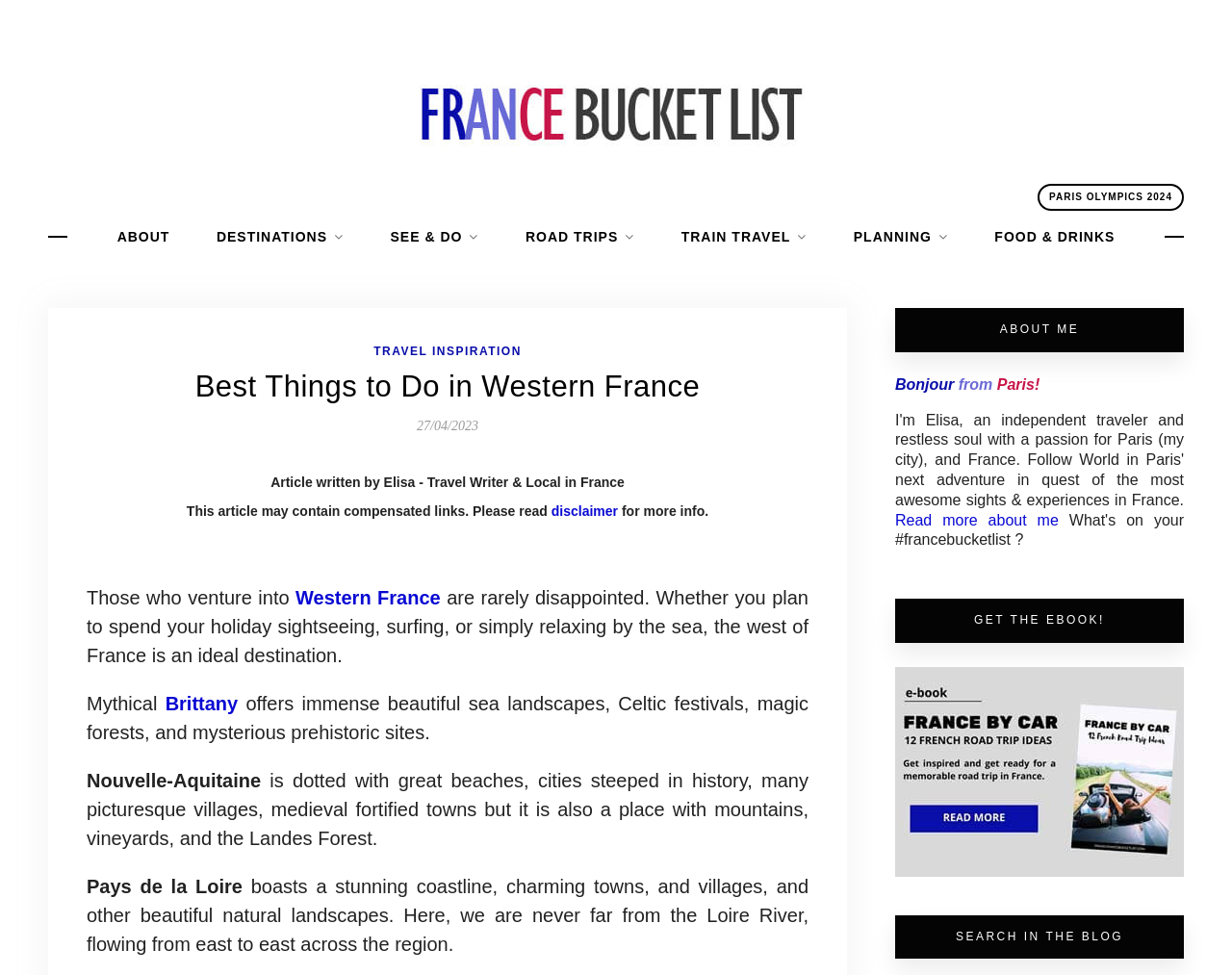Please locate the bounding box coordinates for the element that should be clicked to achieve the following instruction: "Check the 'Brittany' link". Ensure the coordinates are given as four float numbers between 0 and 1, i.e., [left, top, right, bottom].

[0.134, 0.711, 0.193, 0.733]